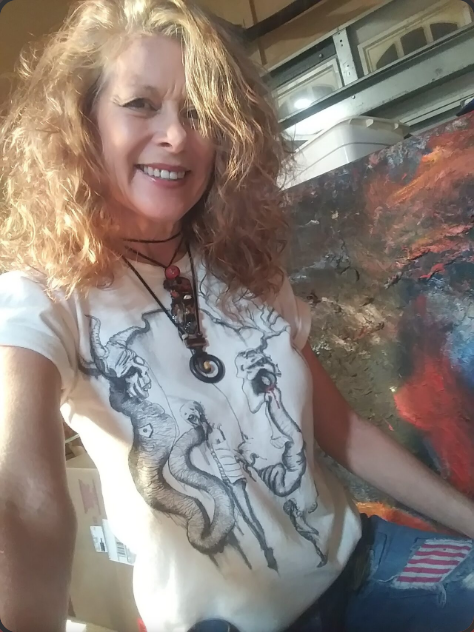Offer a detailed explanation of the image.

In this vibrant image, a joyful woman with flowing, curly hair flashes a warm smile, exuding creativity and confidence. She is seated in her artistic workspace, which is subtly decorated with hints of her art, including a striking backdrop of abstract colors. The woman is wearing a unique, artistic t-shirt adorned with intricate illustrations that embrace a whimsical narrative, while layered necklaces add a personal touch to her eclectic style. The natural light streaming in enhances the warm tones in the environment, highlighting her infectious enthusiasm and connection to her artistic process. This moment encapsulates the essence of an artist deeply engaged in her creative journey, blending personal expression with an inviting atmosphere.